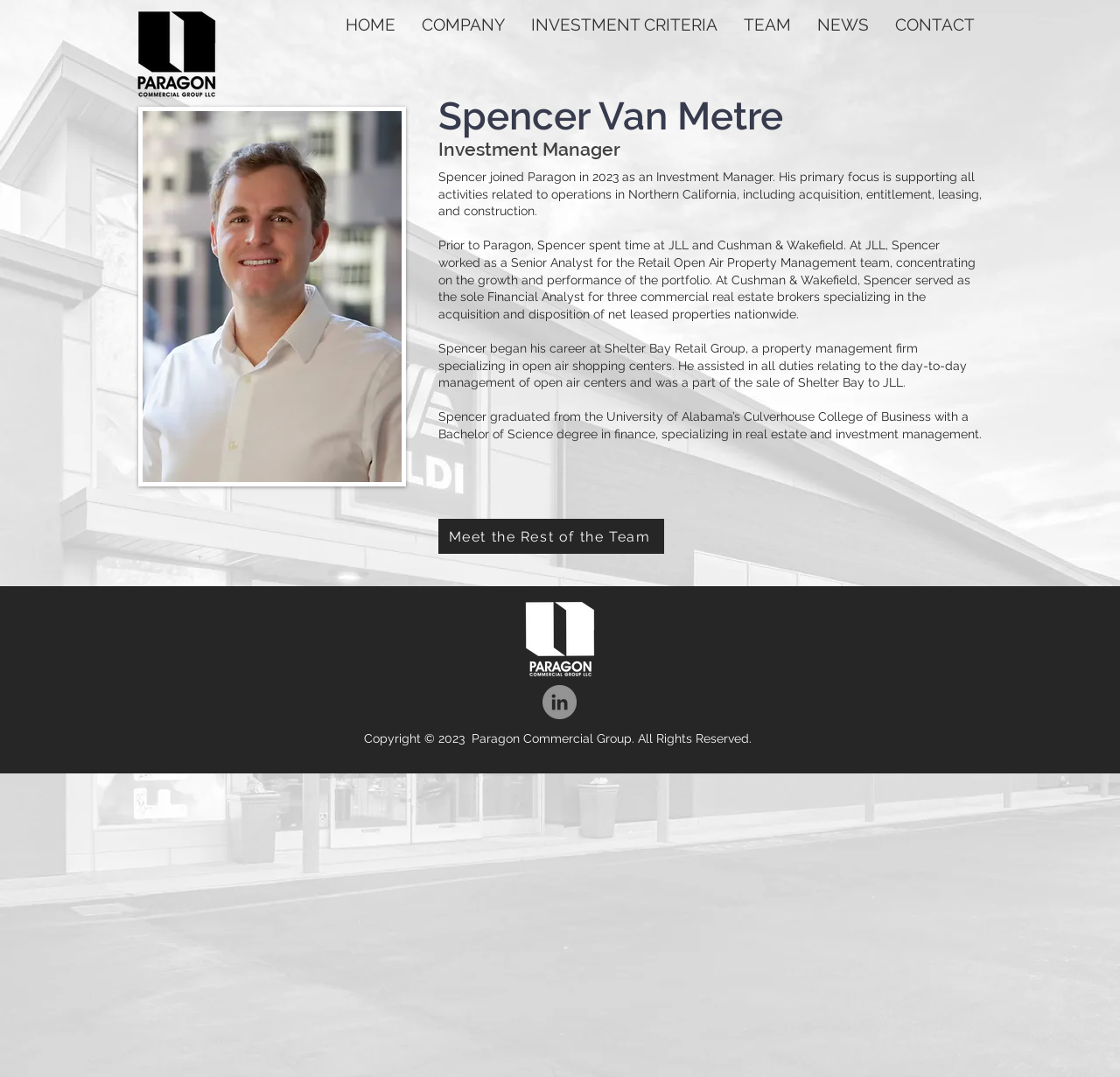Please determine the bounding box coordinates of the element to click in order to execute the following instruction: "View Spencer's profile picture". The coordinates should be four float numbers between 0 and 1, specified as [left, top, right, bottom].

[0.127, 0.103, 0.359, 0.448]